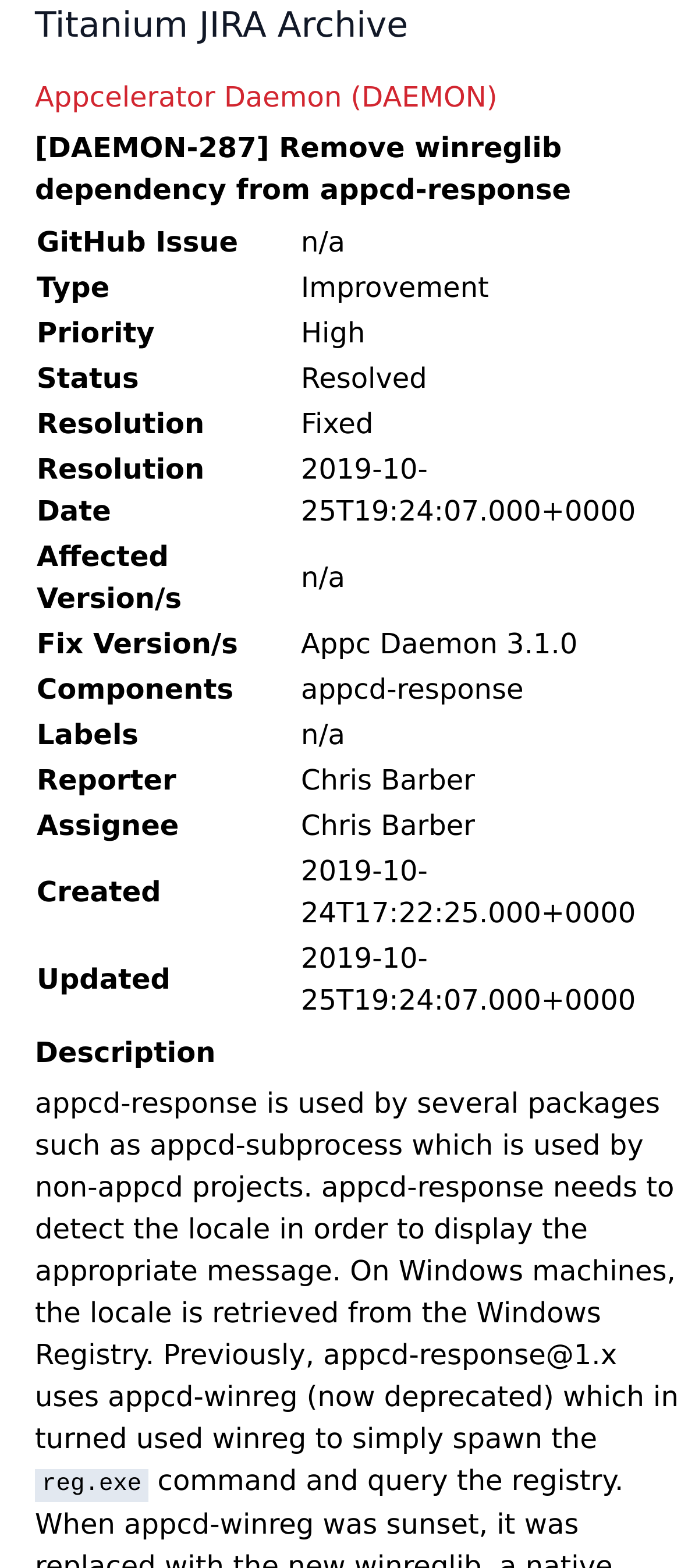Answer this question in one word or a short phrase: When was this issue updated?

2019-10-25T19:24:07.000+0000